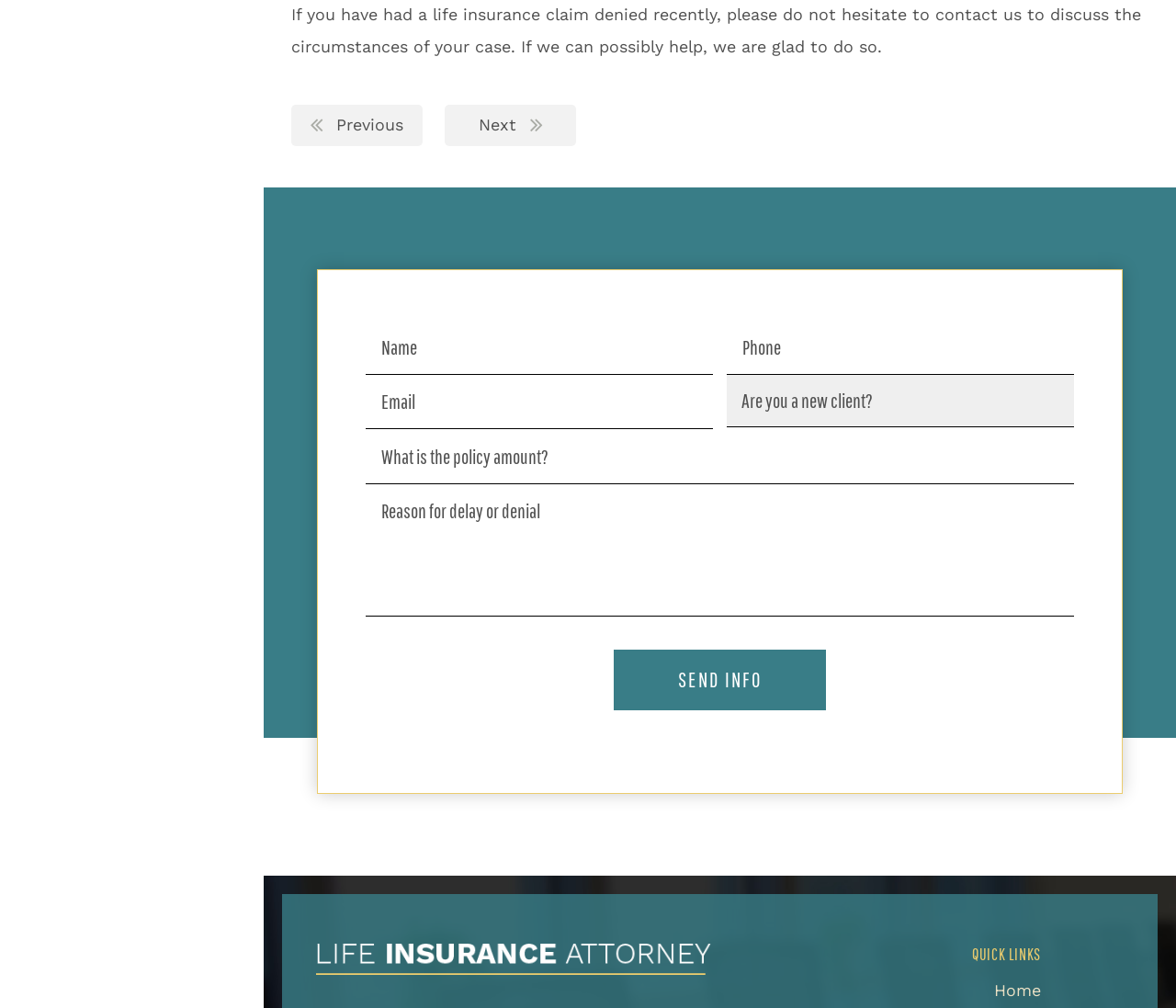Please locate the bounding box coordinates of the element that needs to be clicked to achieve the following instruction: "click the 'Previous' link". The coordinates should be four float numbers between 0 and 1, i.e., [left, top, right, bottom].

[0.247, 0.104, 0.359, 0.145]